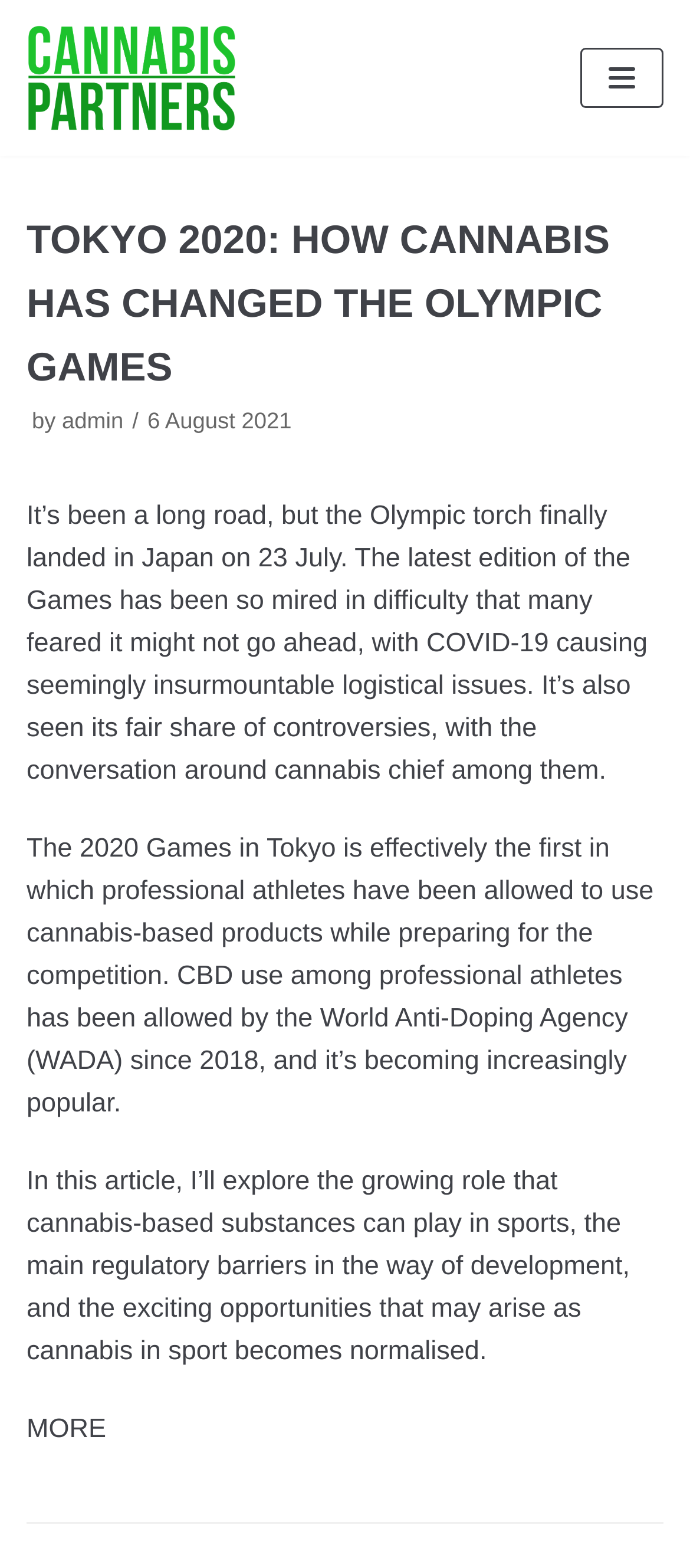When was the article published?
Provide a detailed answer to the question, using the image to inform your response.

The publication date of the article is mentioned in the time element which is located below the author's name, and it says '6 August 2021'.